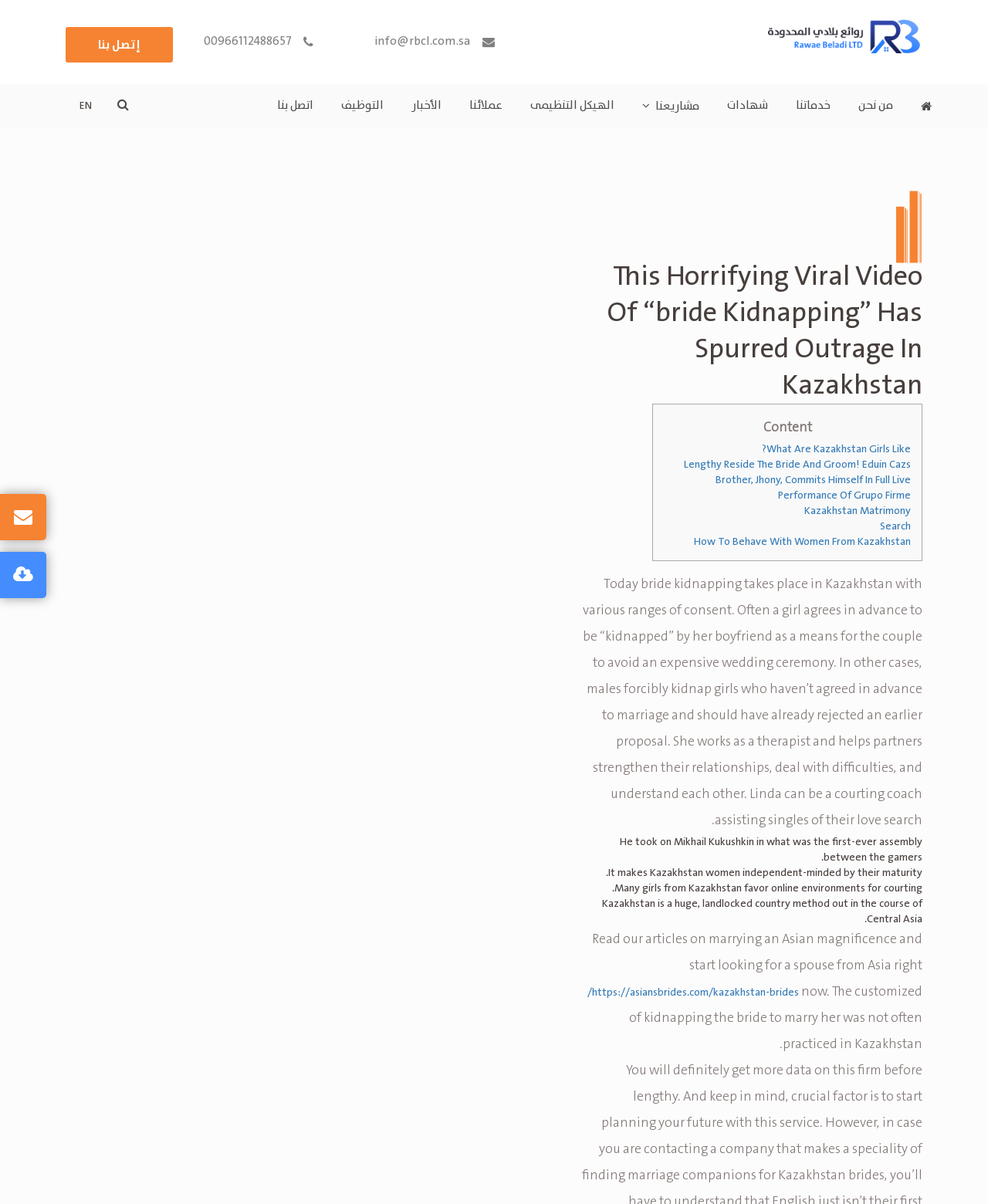Find the bounding box coordinates for the area that should be clicked to accomplish the instruction: "Click the link to contact us".

[0.066, 0.022, 0.175, 0.052]